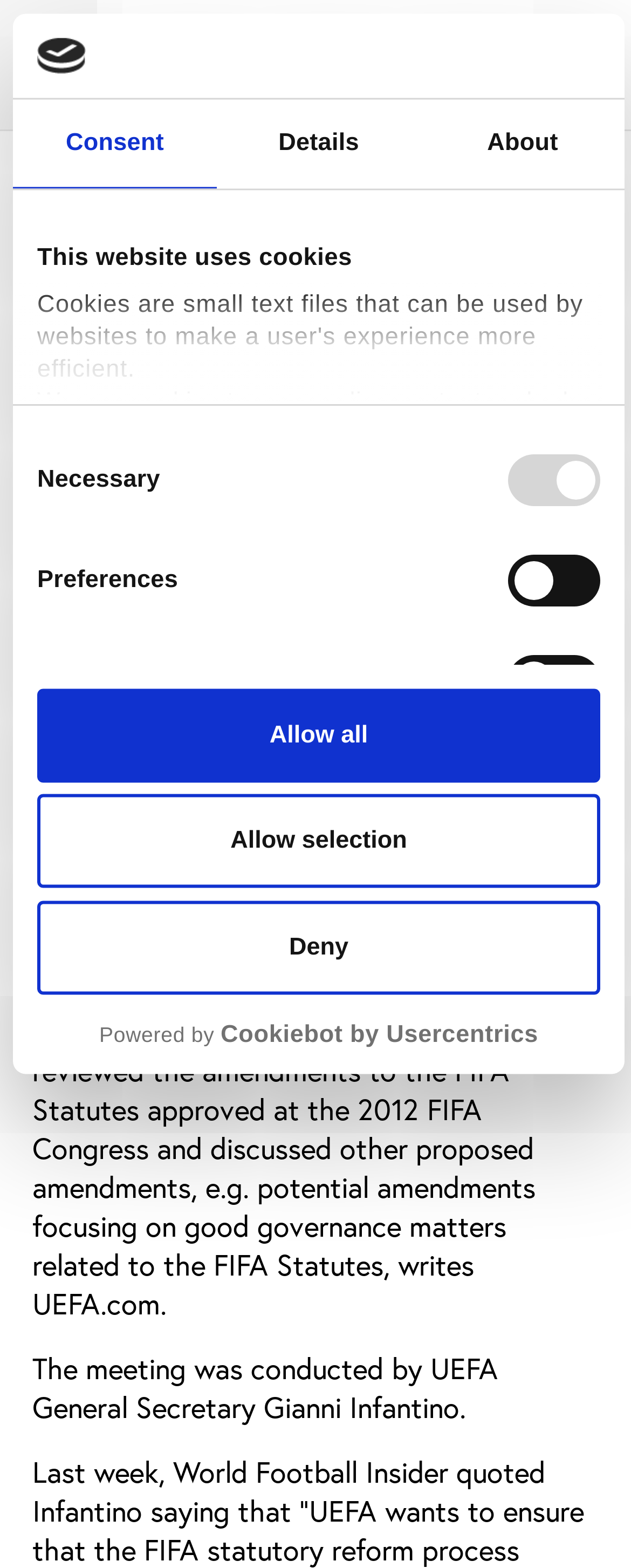Indicate the bounding box coordinates of the clickable region to achieve the following instruction: "Click the Deny button."

[0.059, 0.574, 0.951, 0.634]